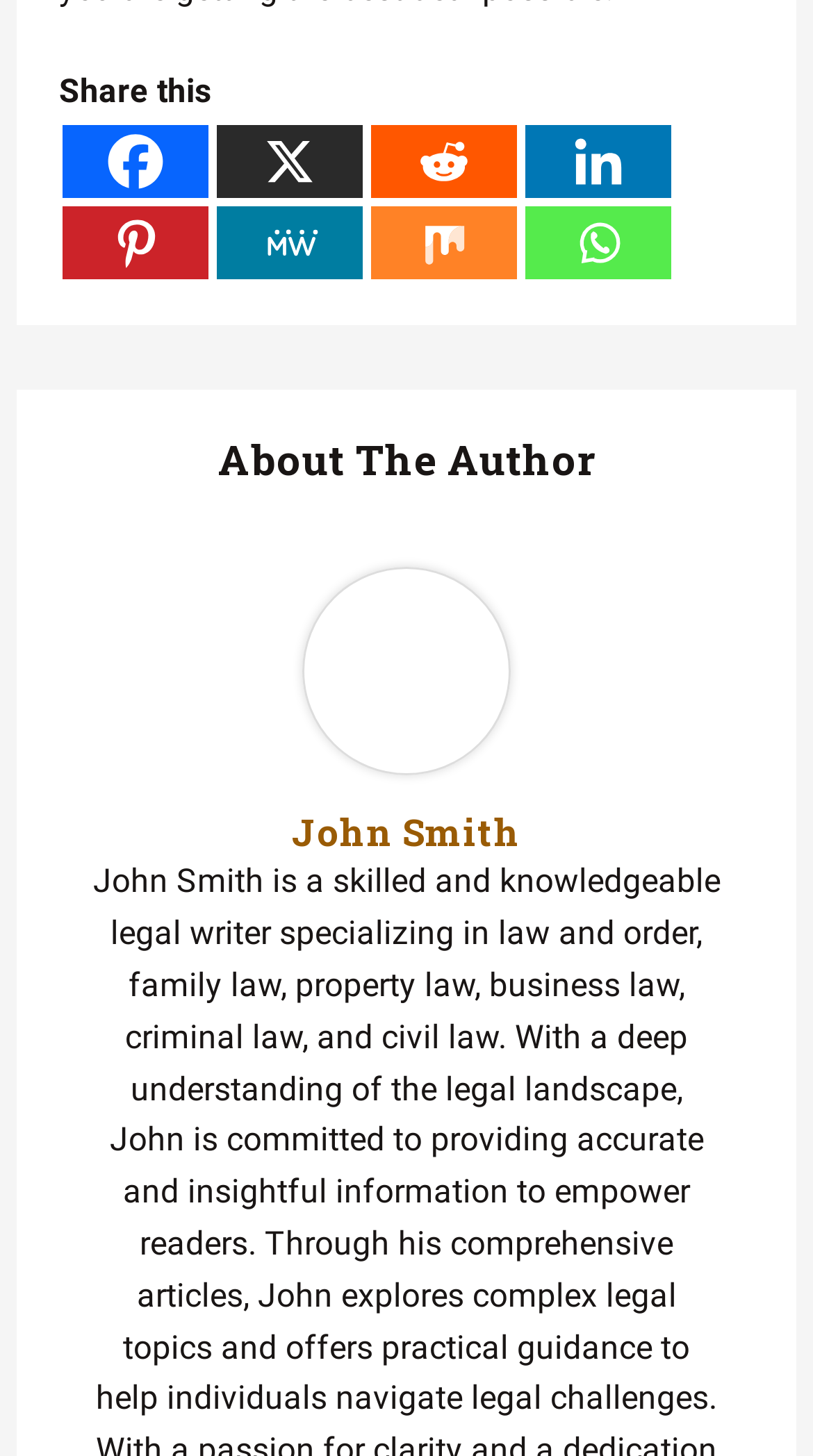How many social media platforms are available for sharing?
Based on the image, give a concise answer in the form of a single word or short phrase.

8